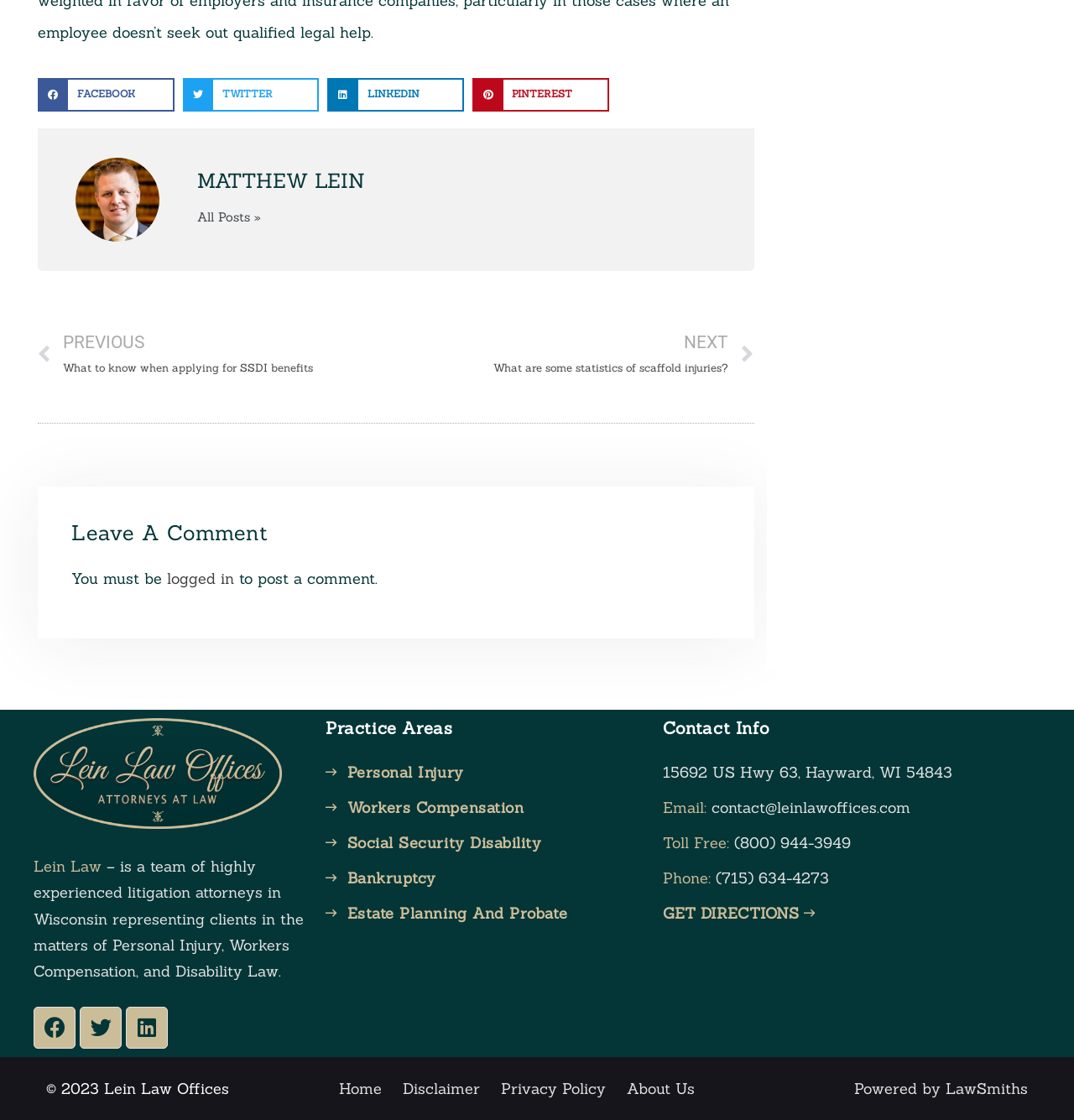Using the webpage screenshot and the element description (715) 634-4273, determine the bounding box coordinates. Specify the coordinates in the format (top-left x, top-left y, bottom-right x, bottom-right y) with values ranging from 0 to 1.

[0.666, 0.775, 0.772, 0.792]